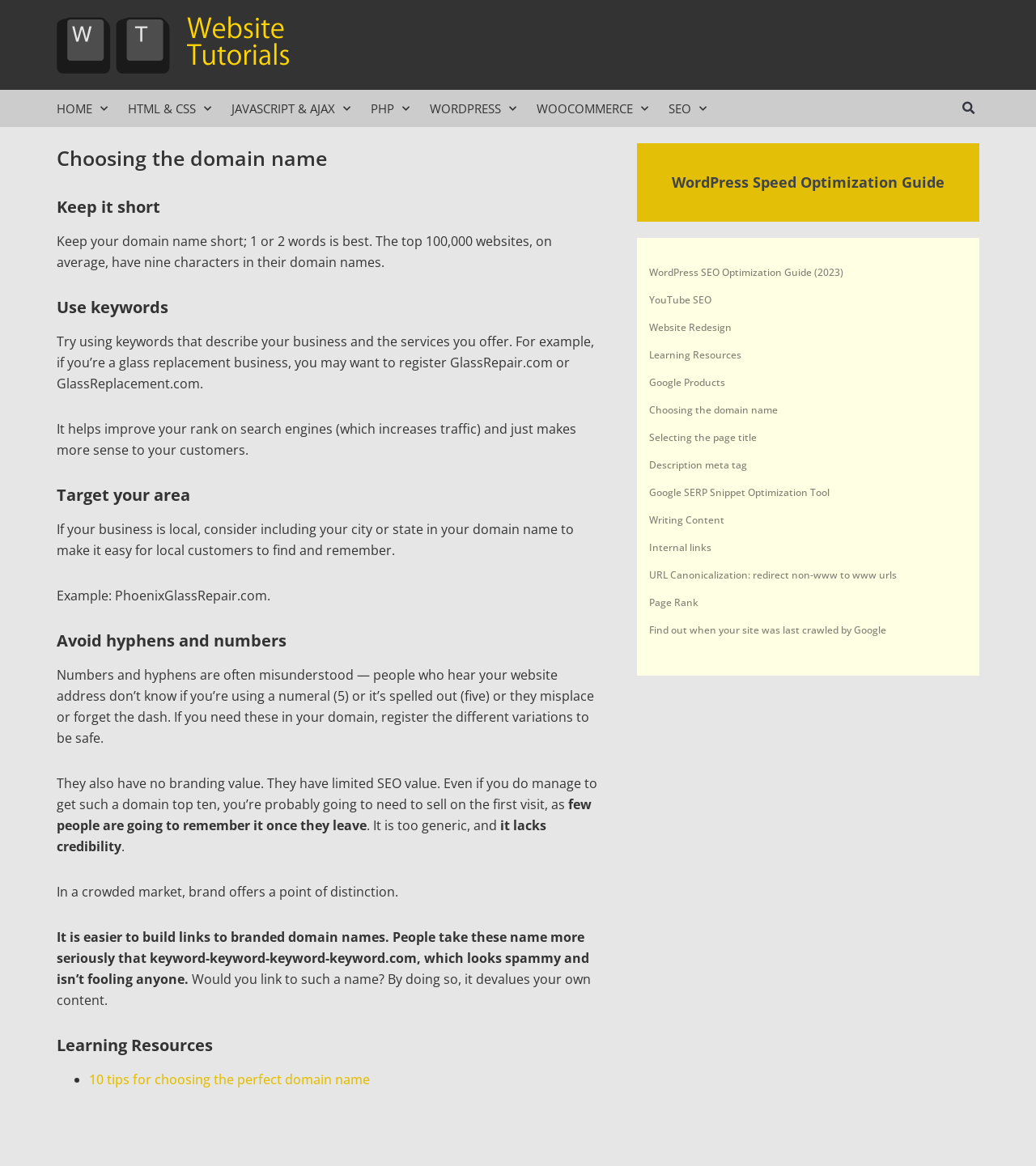Please identify the bounding box coordinates of the element that needs to be clicked to perform the following instruction: "Search for something".

[0.923, 0.083, 0.945, 0.103]